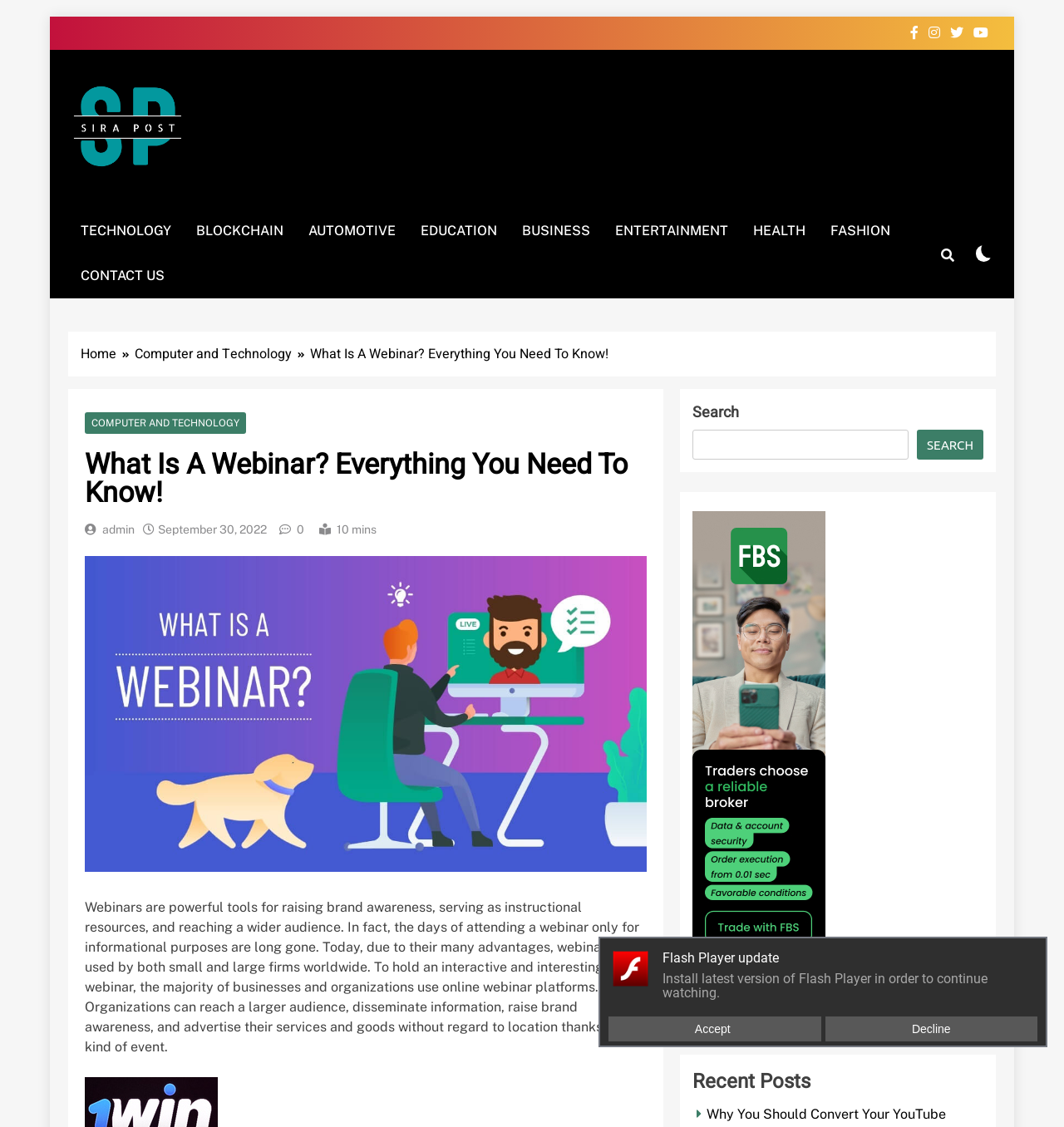Please specify the bounding box coordinates of the clickable region to carry out the following instruction: "Click on the 'comment mettre la télévision sur kodi' link". The coordinates should be four float numbers between 0 and 1, in the format [left, top, right, bottom].

None